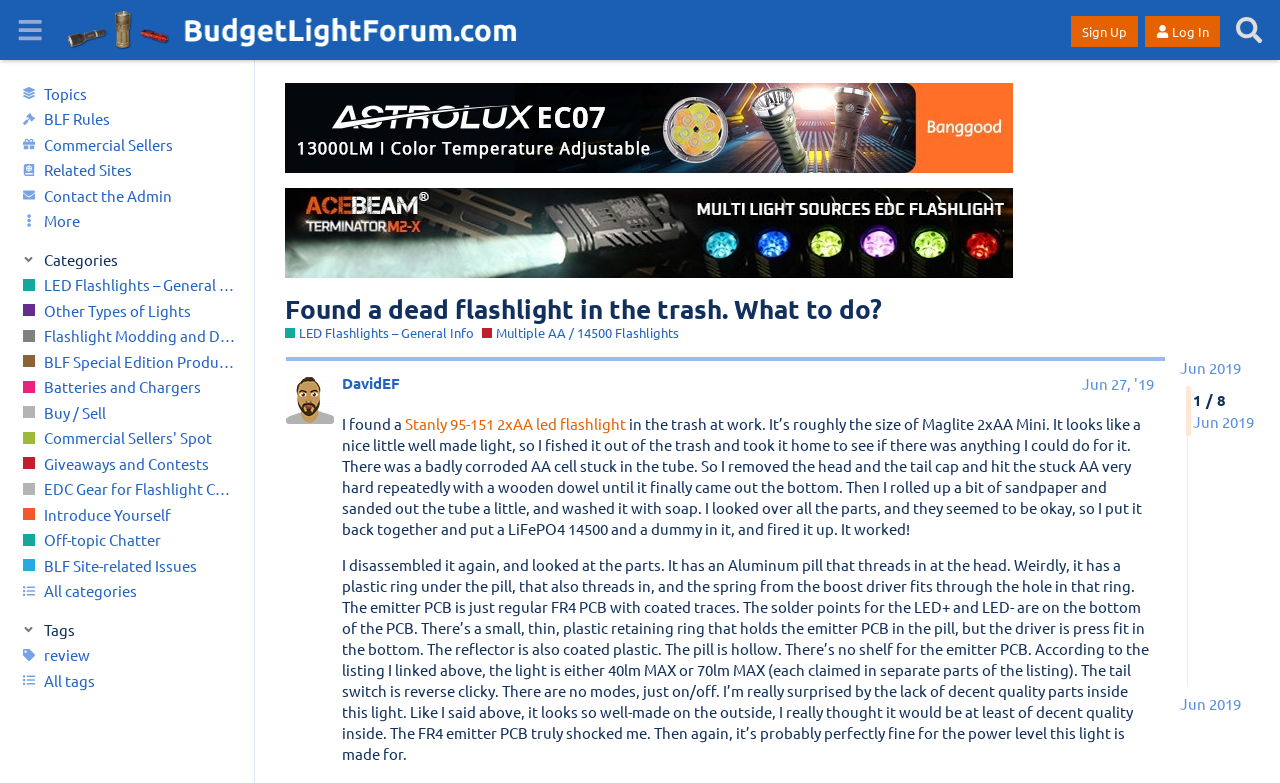Kindly determine the bounding box coordinates for the clickable area to achieve the given instruction: "read the post by 'ezraengle'".

None